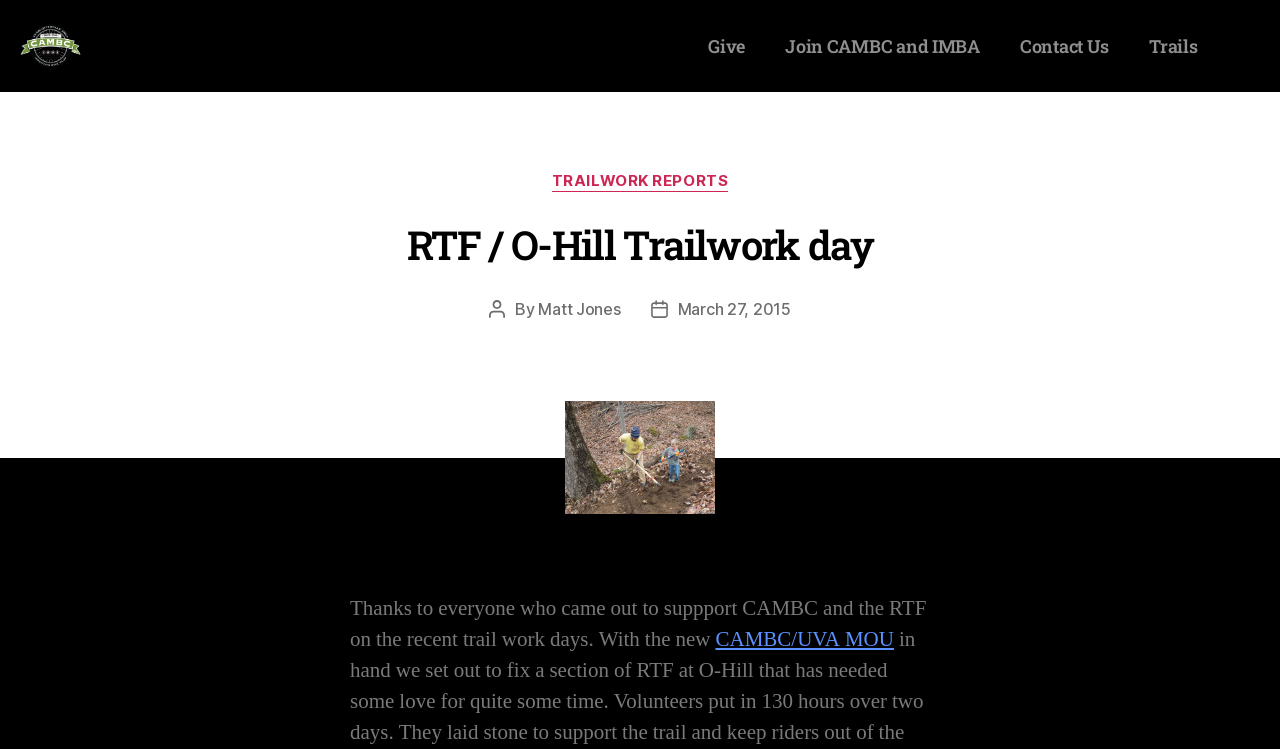Respond to the following query with just one word or a short phrase: 
What is the date of the event?

March 27, 2015